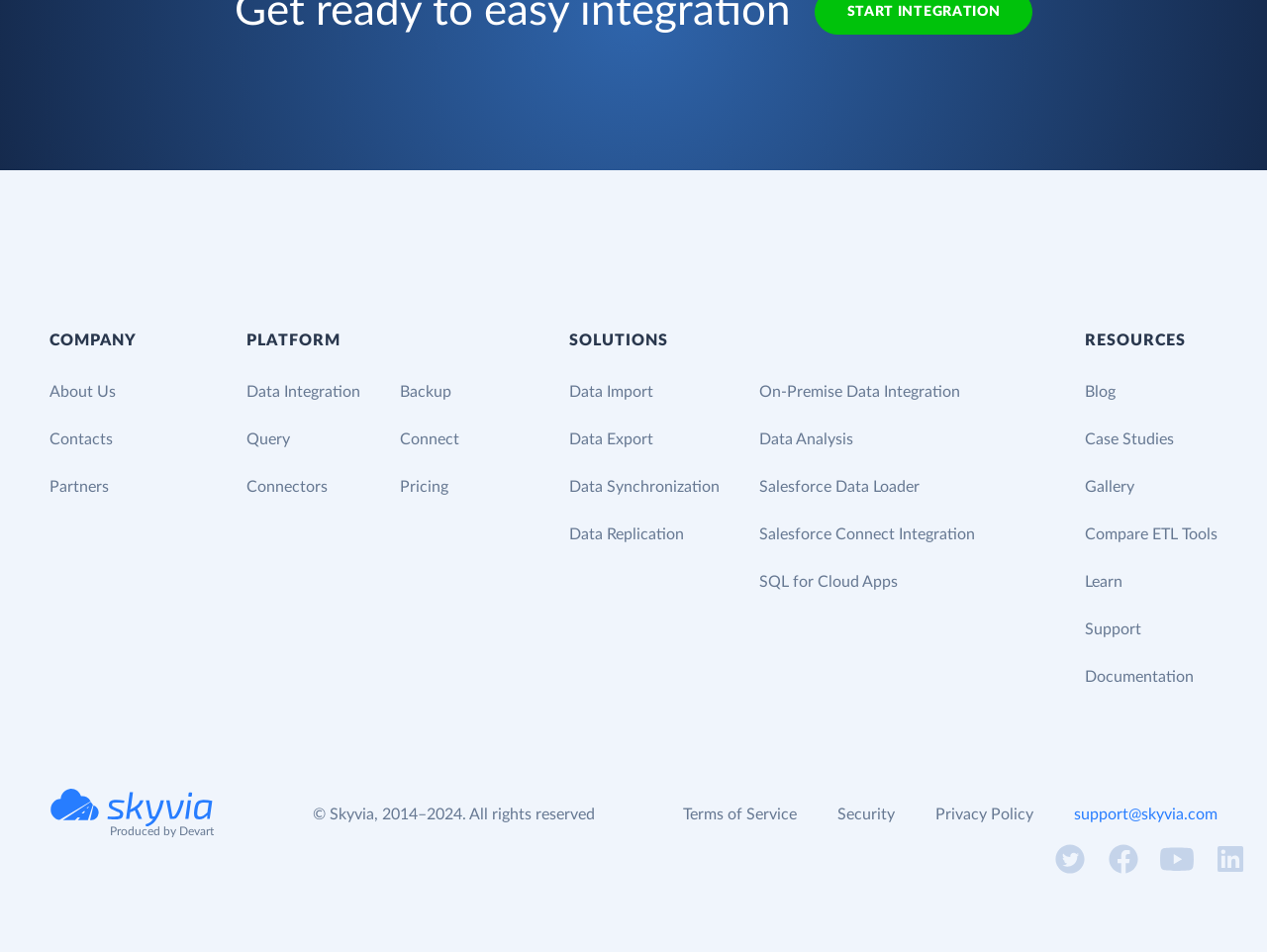Identify the bounding box coordinates for the UI element described as: "About Us".

None